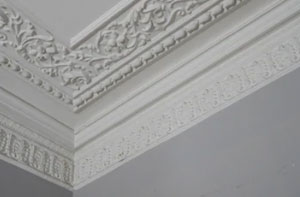What color is the plaster cornice?
Provide a one-word or short-phrase answer based on the image.

Light